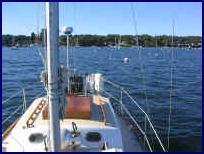What type of equipment is visible on the deck of the sailboat?
From the image, respond using a single word or phrase.

Nautical equipment